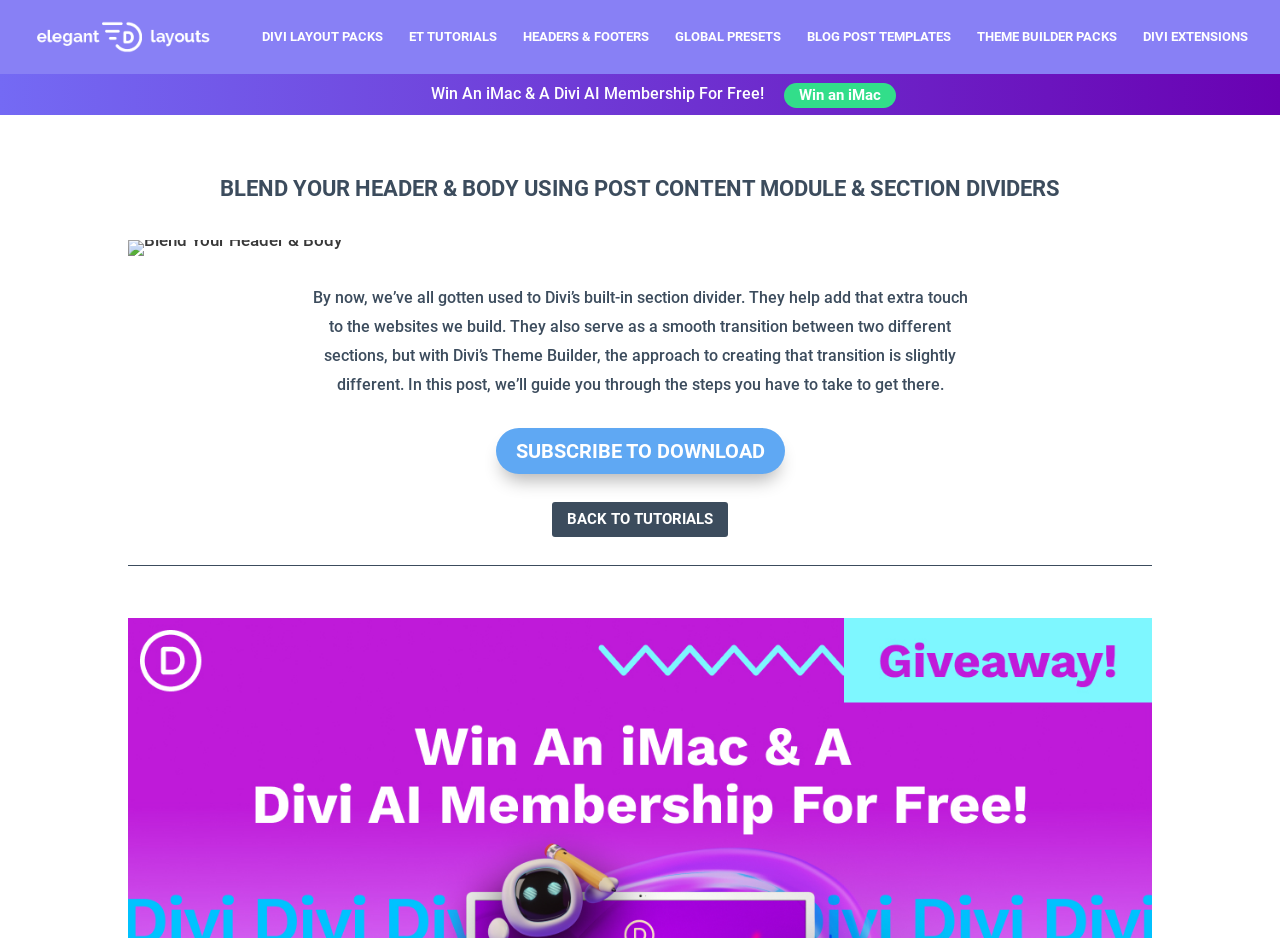How many images are on the webpage?
Refer to the image and provide a one-word or short phrase answer.

2